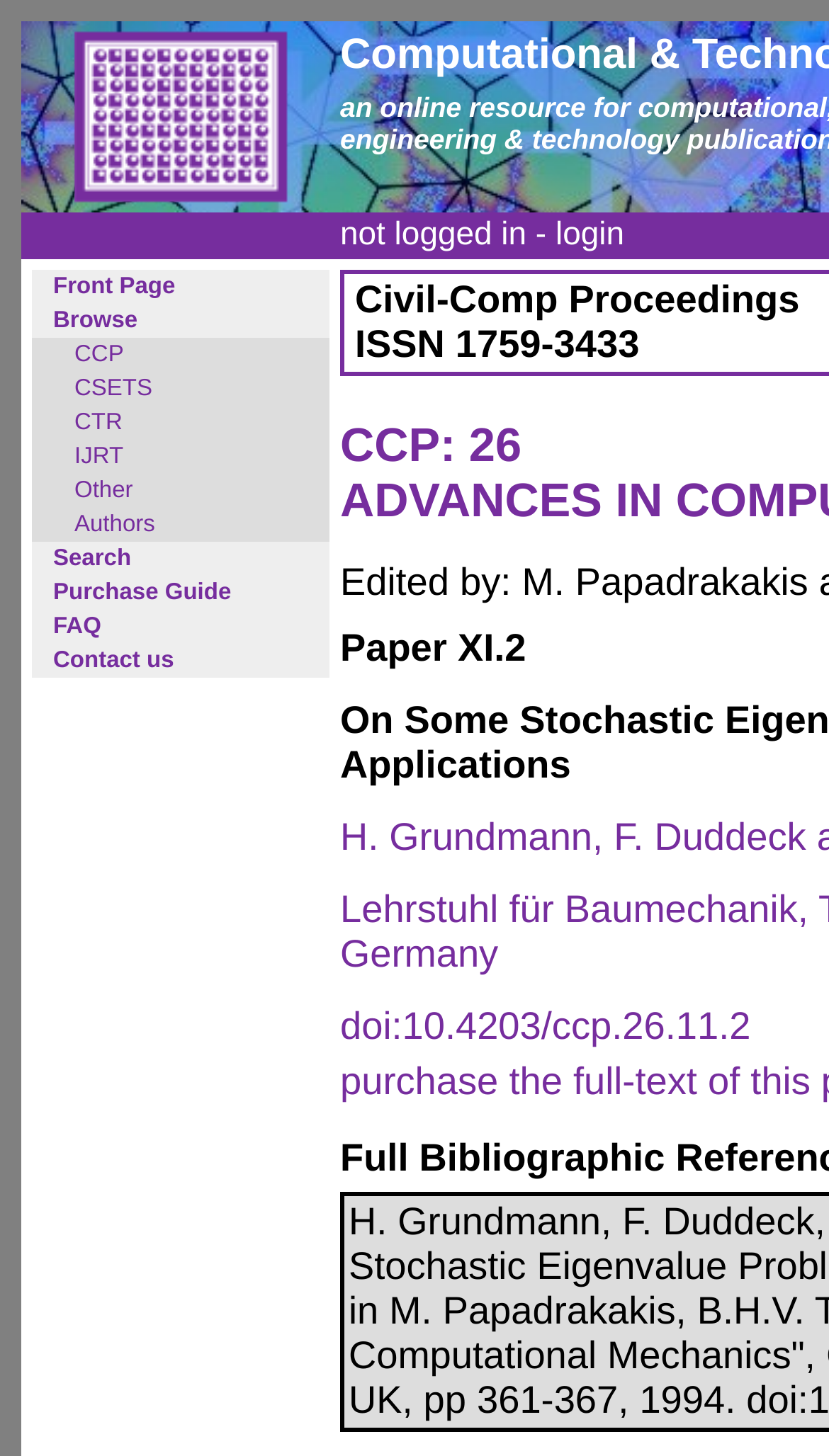Find the bounding box coordinates of the area to click in order to follow the instruction: "search for papers".

[0.064, 0.375, 0.158, 0.393]